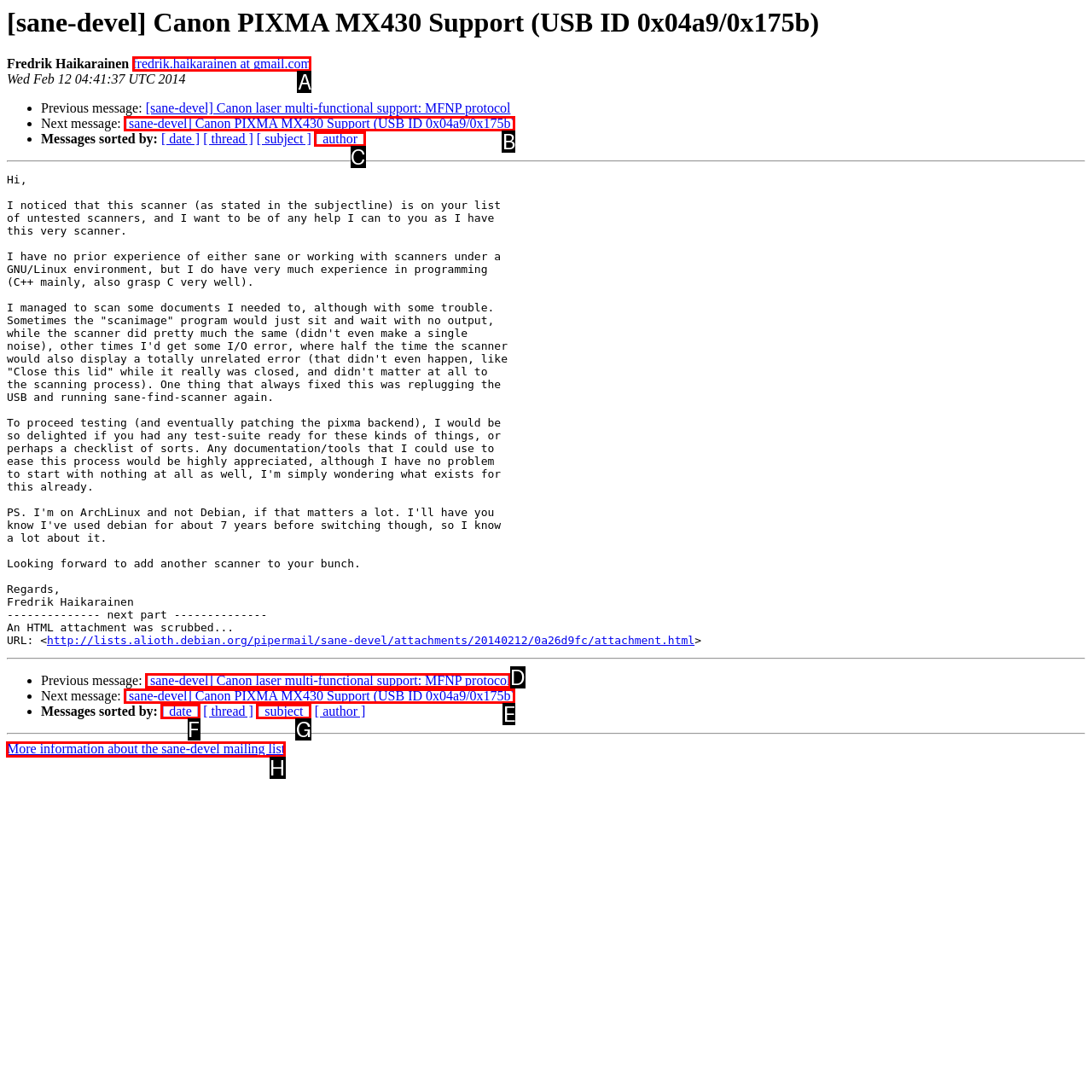Point out the option that needs to be clicked to fulfill the following instruction: Click on Analytics and Supply Chain
Answer with the letter of the appropriate choice from the listed options.

None